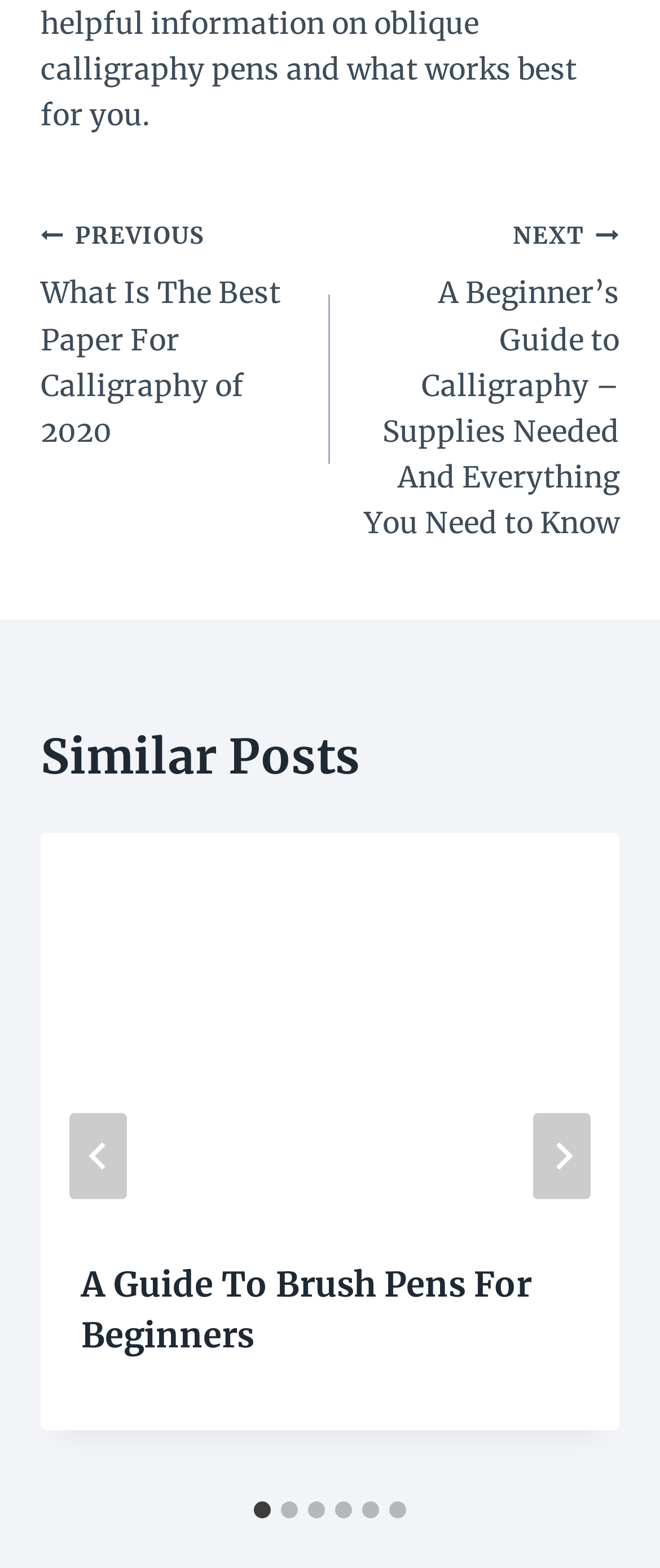Please locate the bounding box coordinates for the element that should be clicked to achieve the following instruction: "Select slide 2". Ensure the coordinates are given as four float numbers between 0 and 1, i.e., [left, top, right, bottom].

[0.426, 0.957, 0.451, 0.968]